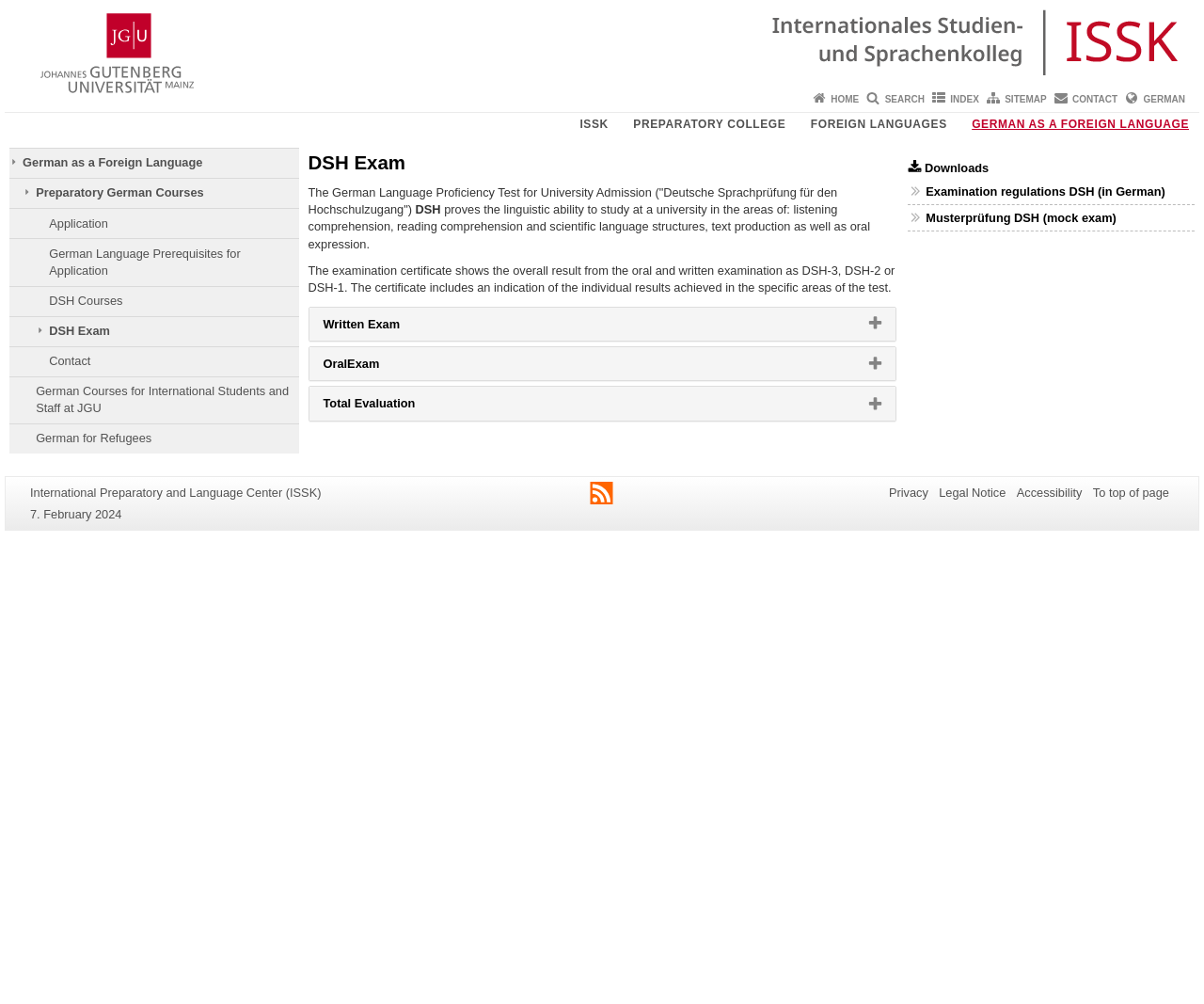What is the purpose of the DSH Exam? From the image, respond with a single word or brief phrase.

To prove linguistic ability to study at a university